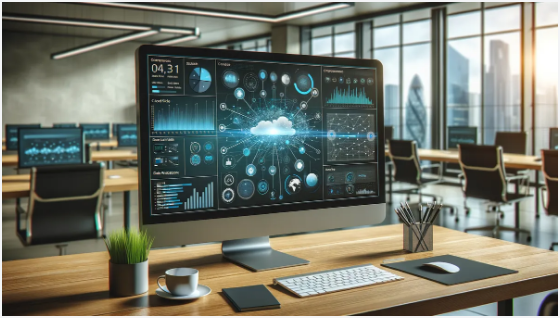What is visible outside the large windows?
Using the visual information, respond with a single word or phrase.

Cityscape